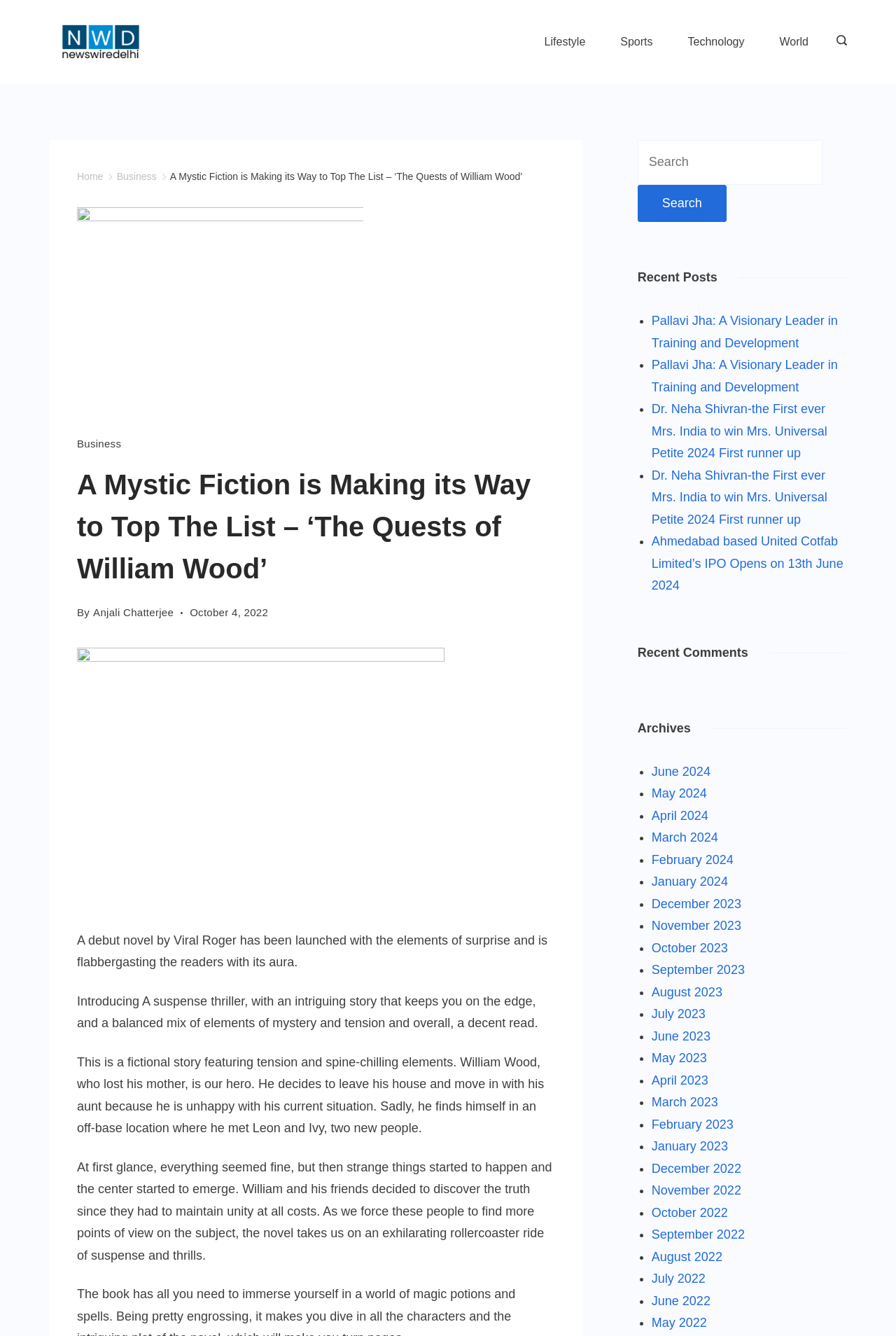What is the category of the article?
Based on the image content, provide your answer in one word or a short phrase.

Lifestyle